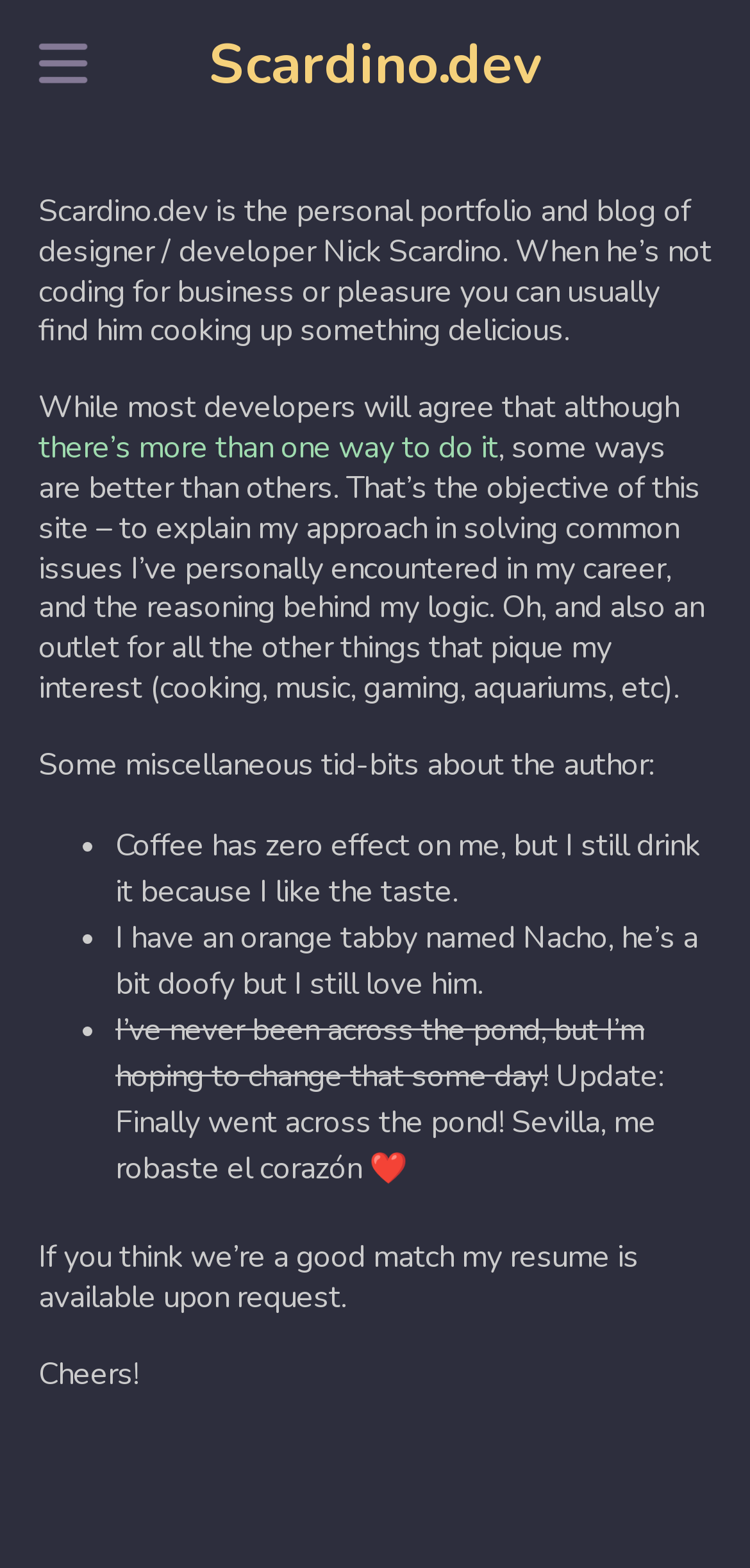Identify and provide the bounding box for the element described by: "Scardino.dev".

[0.278, 0.017, 0.722, 0.065]